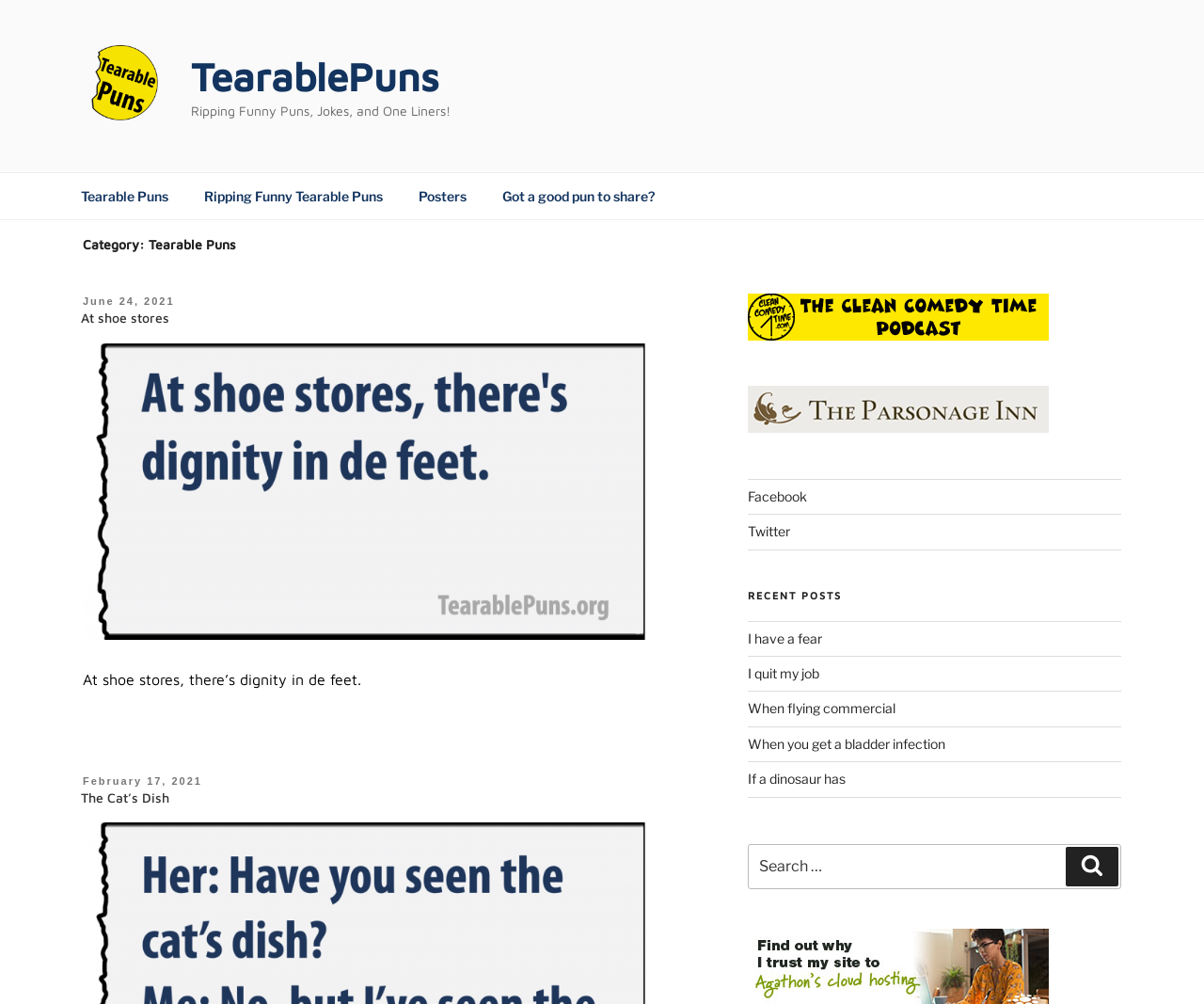Generate the text content of the main heading of the webpage.

Category: Tearable Puns